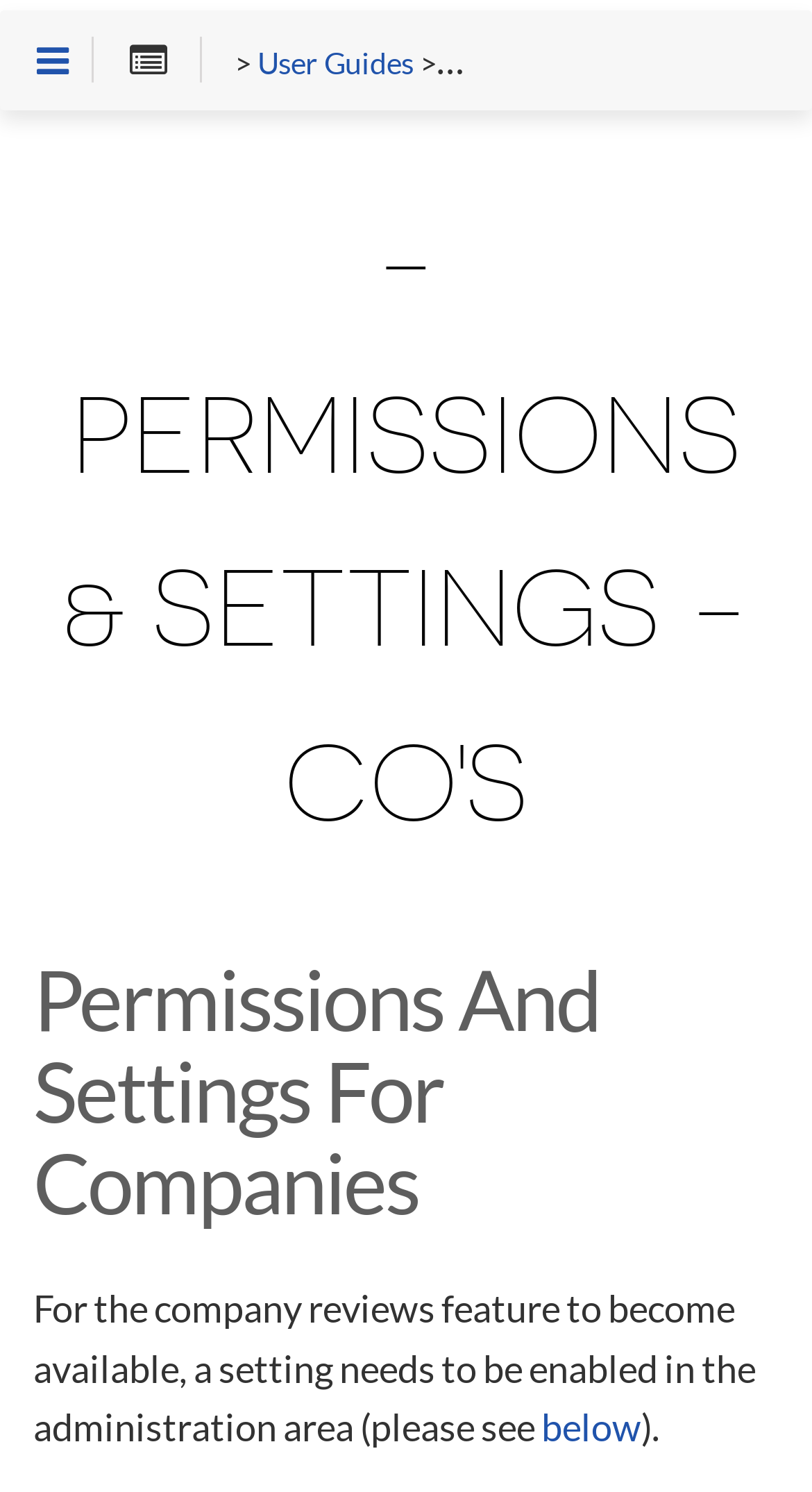Where is the administration area mentioned?
Provide a thorough and detailed answer to the question.

The webpage mentions that the administration area is 'below', which is a link that likely directs the user to the relevant section.